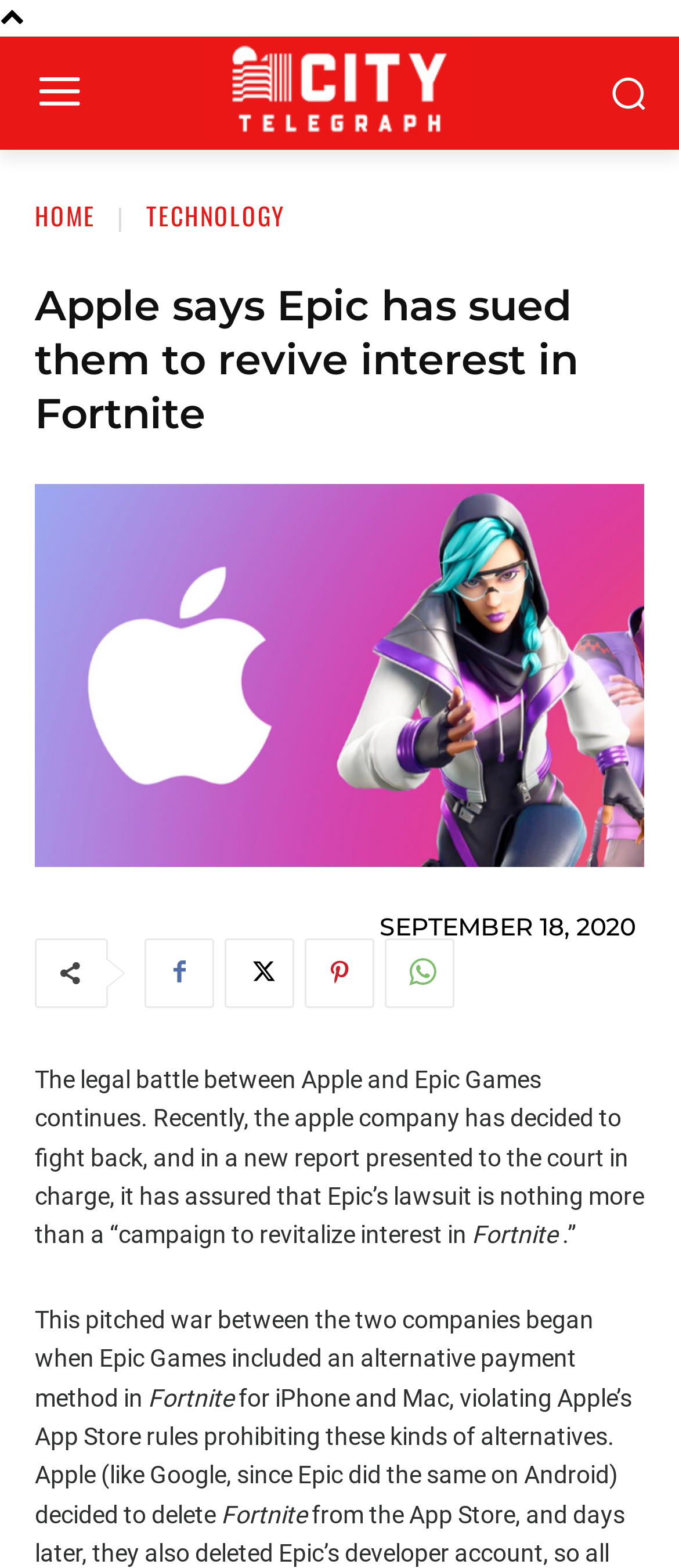What is the date of the article?
Using the visual information, answer the question in a single word or phrase.

SEPTEMBER 18, 2020